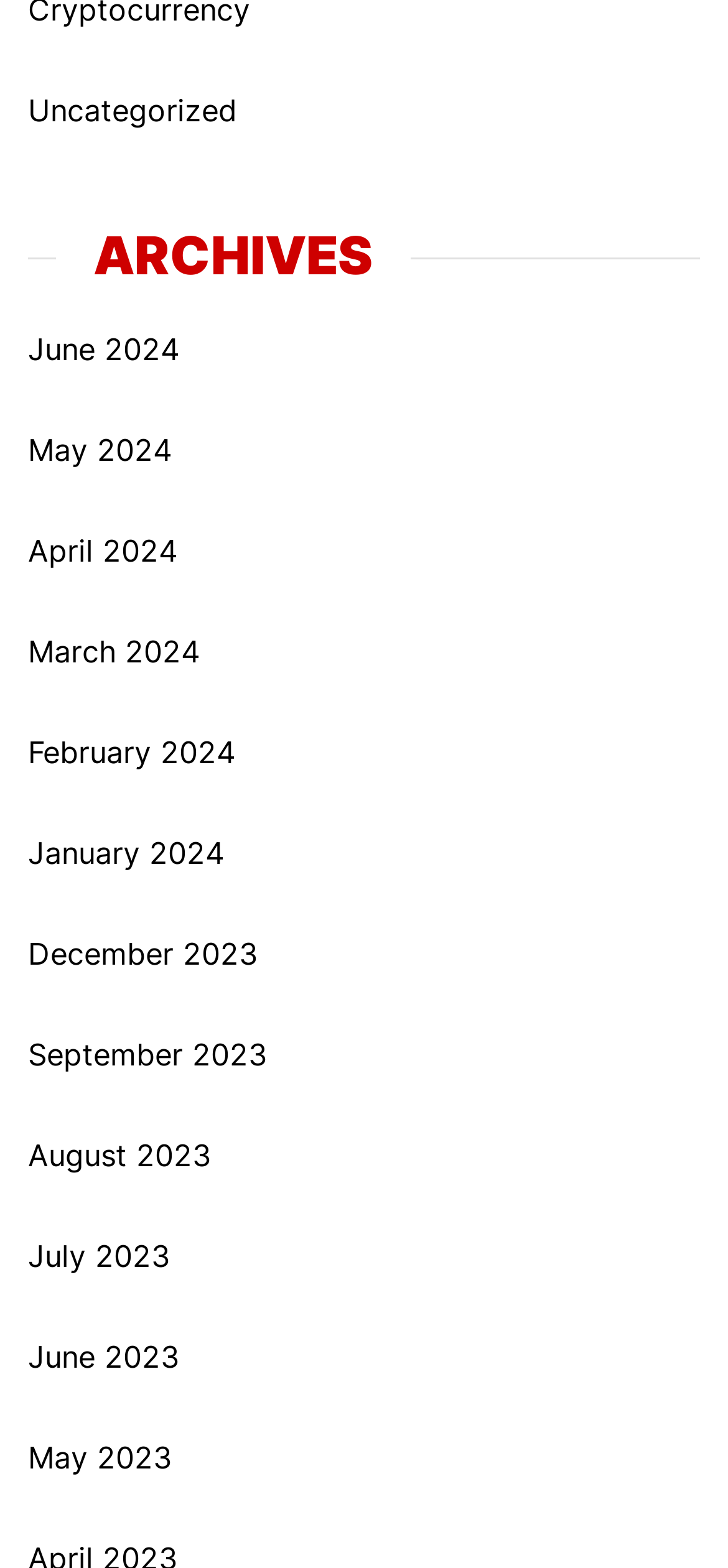Please specify the bounding box coordinates of the clickable region to carry out the following instruction: "browse April 2024". The coordinates should be four float numbers between 0 and 1, in the format [left, top, right, bottom].

[0.038, 0.337, 0.261, 0.365]